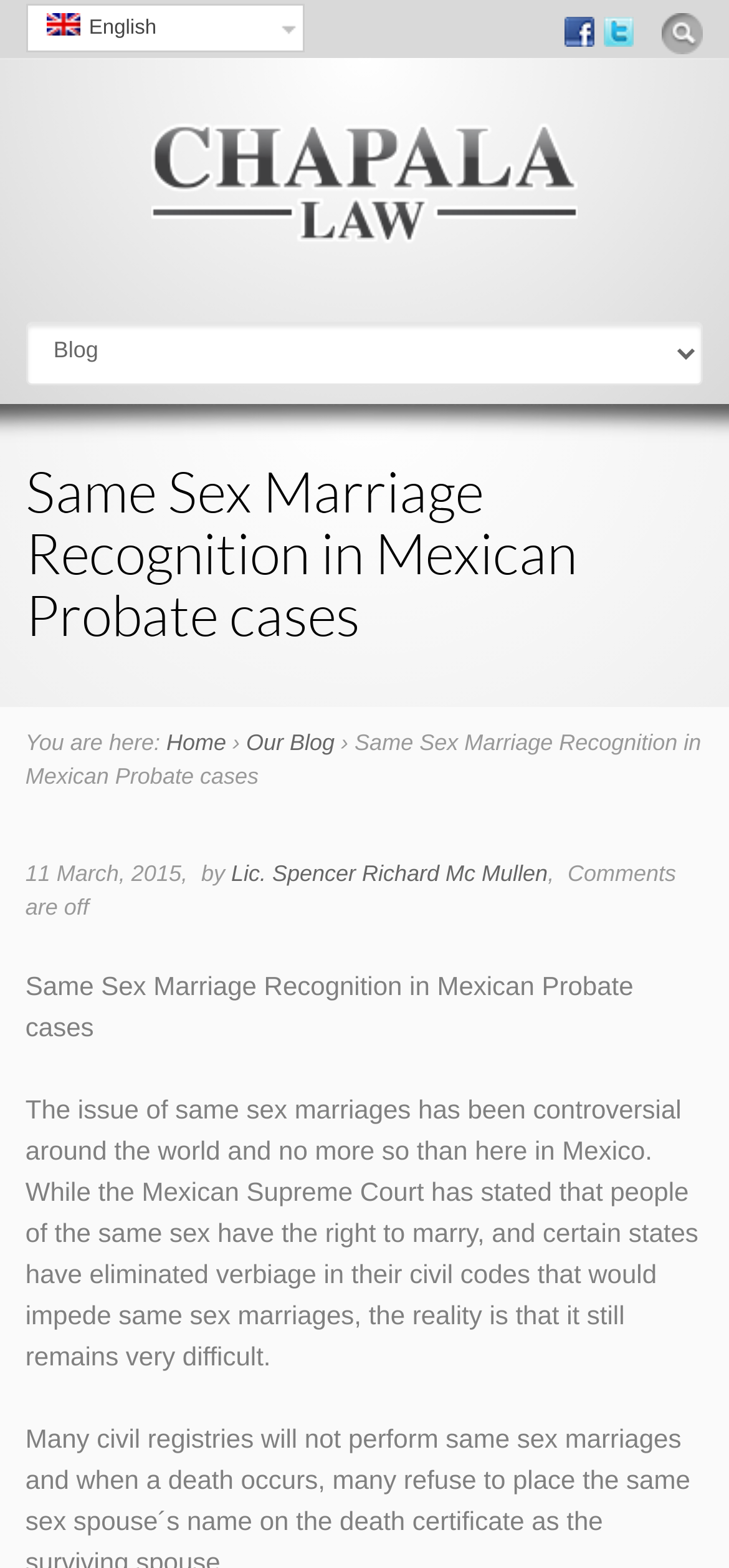Please provide a detailed answer to the question below by examining the image:
How many social media links are at the top of the webpage?

There are two social media links at the top of the webpage, which are the 'facebook' and 'twitter' links, represented by their respective icons.